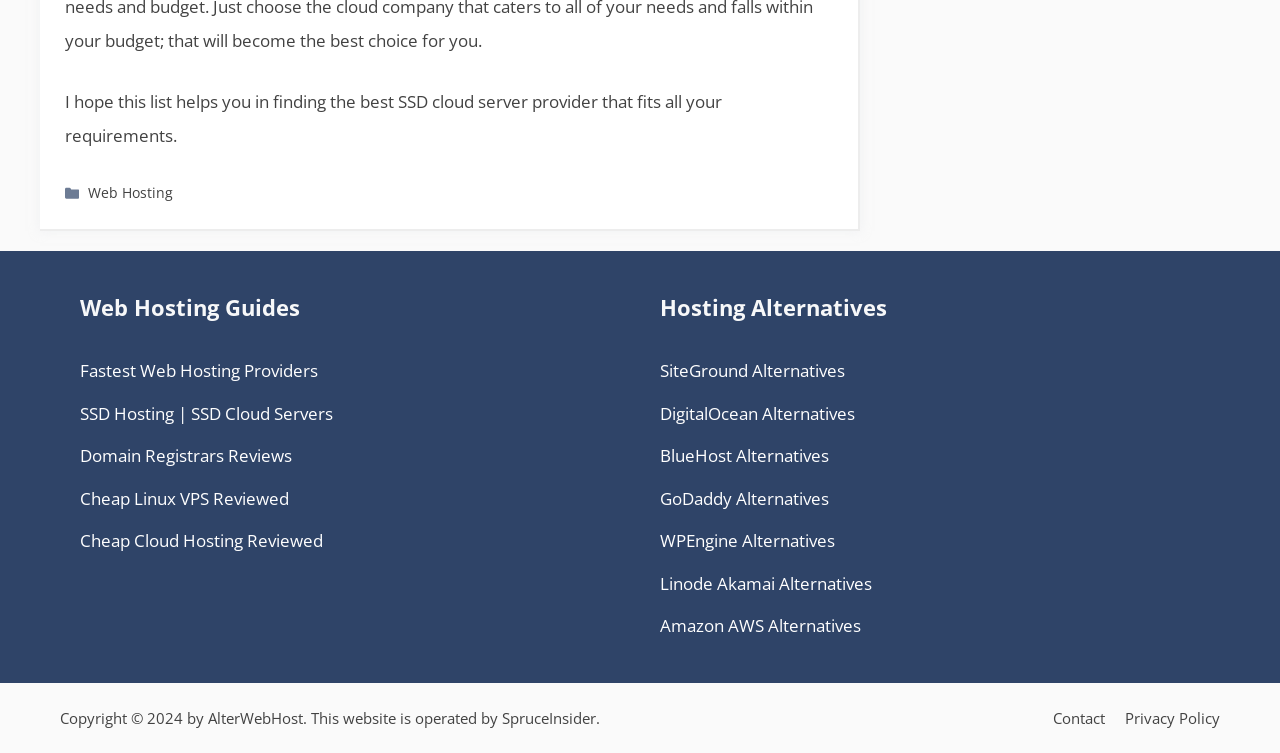Extract the bounding box coordinates for the UI element described by the text: "Cheap Cloud Hosting Reviewed". The coordinates should be in the form of [left, top, right, bottom] with values between 0 and 1.

[0.062, 0.703, 0.252, 0.733]